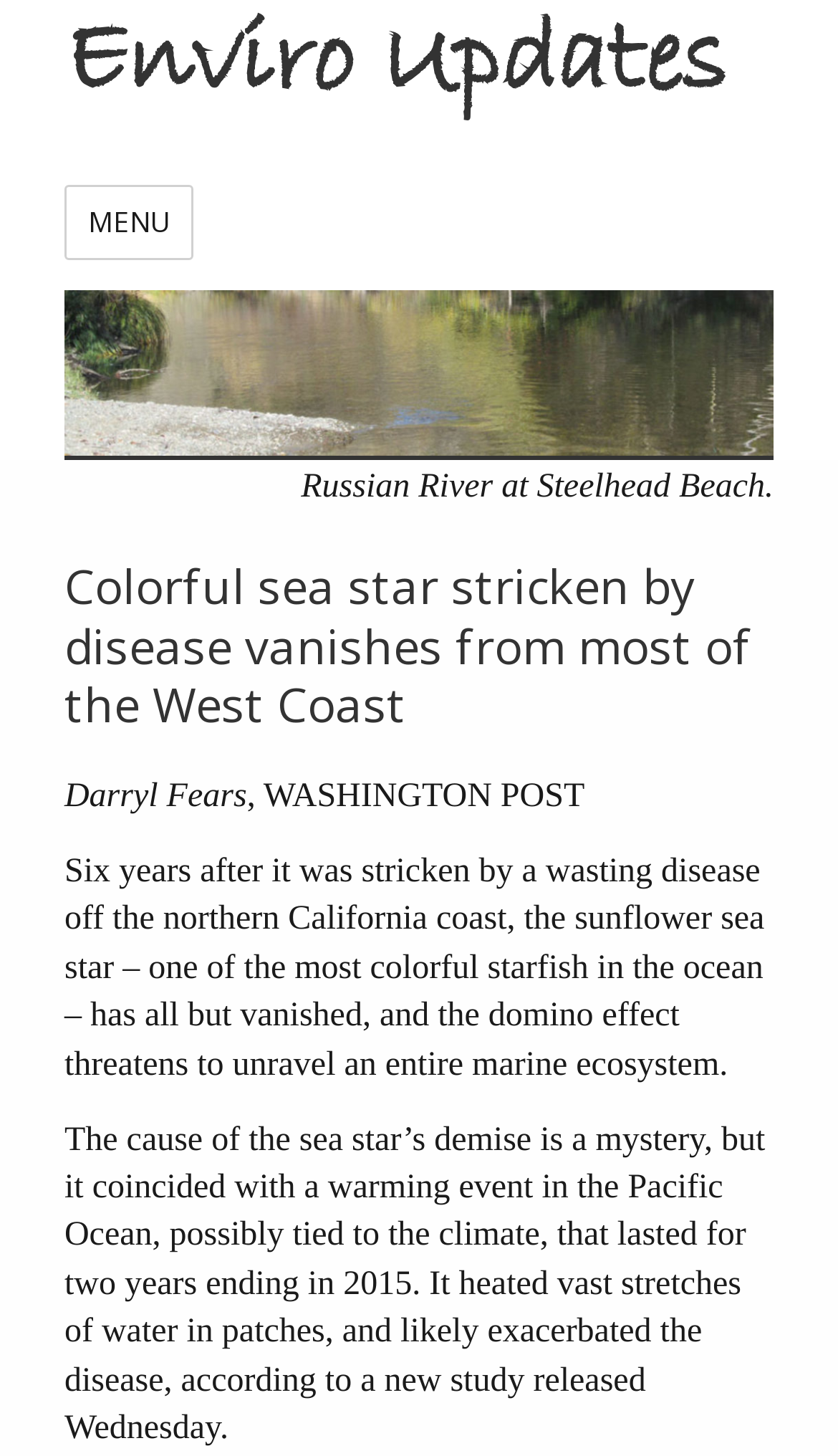Please identify and generate the text content of the webpage's main heading.

Colorful sea star stricken by disease vanishes from most of the West Coast